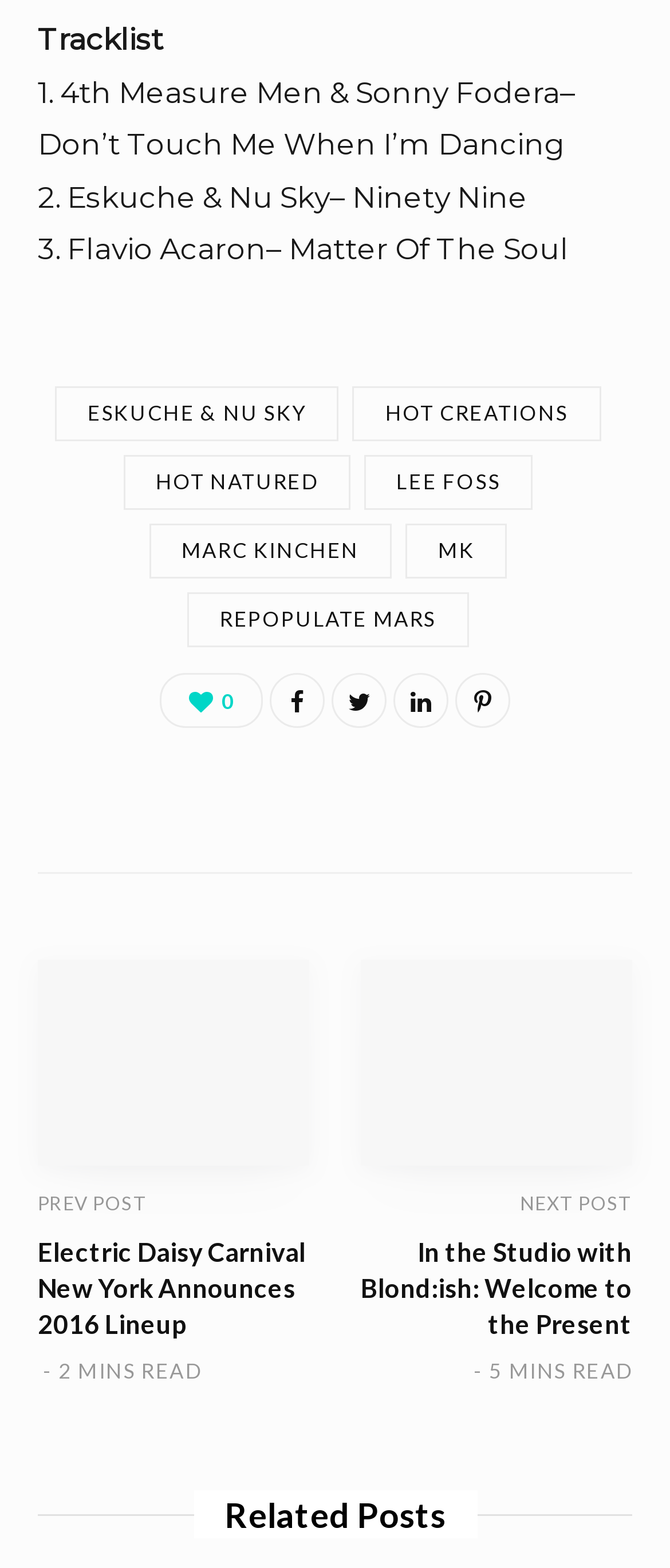Please identify the bounding box coordinates of the area that needs to be clicked to fulfill the following instruction: "Read the article about Electric Daisy Carnival New York Announces 2016 Lineup."

[0.056, 0.787, 0.462, 0.856]